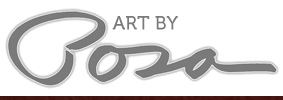Provide a thorough description of the image presented.

The image features the signature logo of Ed Posa Art, prominently displaying the phrase "ART BY Posa" in a stylized, elegant font. The design merges contemporary aesthetic with a personal touch, reflecting the artist's unique branding. The lettering is rendered in a sophisticated grey hue, set against a simple background, emphasizing the artistry and creativity that the name represents. This logo likely serves as a centerpiece for the website, drawing attention to Ed Posa's artwork and inviting visitors to explore a curated collection of original pieces.